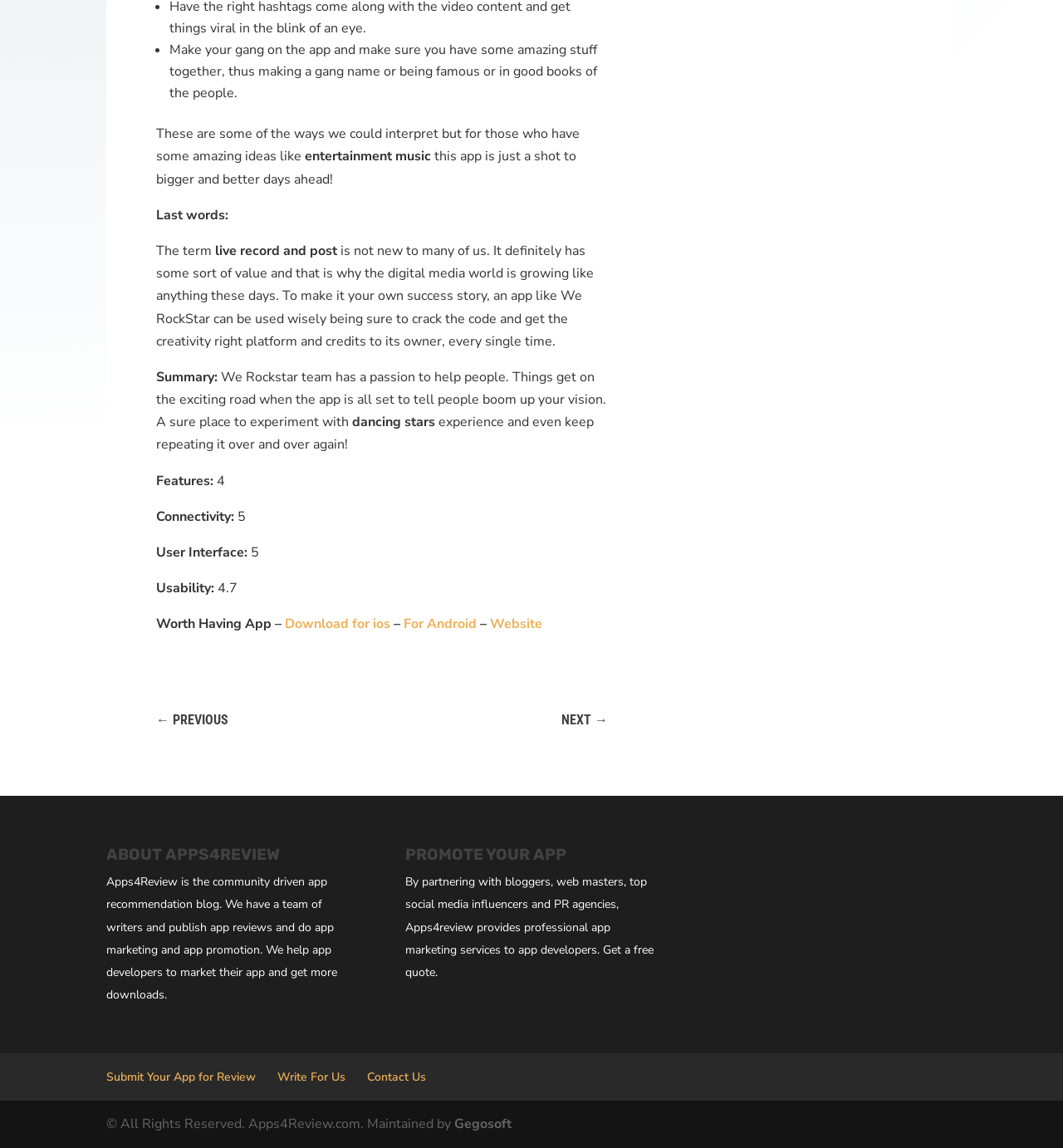Determine the bounding box coordinates of the region that needs to be clicked to achieve the task: "Write for us".

[0.261, 0.931, 0.325, 0.945]